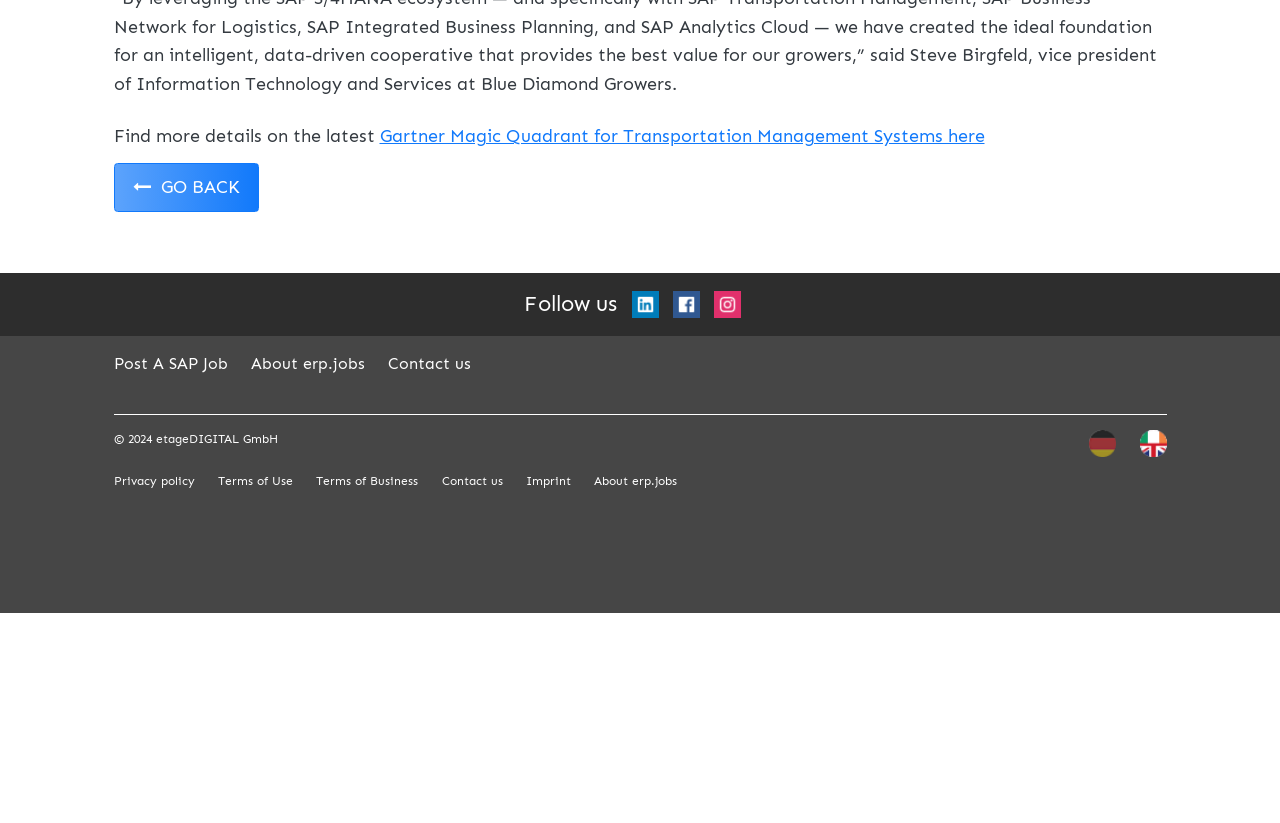Show the bounding box coordinates for the element that needs to be clicked to execute the following instruction: "View LinkedIn". Provide the coordinates in the form of four float numbers between 0 and 1, i.e., [left, top, right, bottom].

[0.548, 0.566, 0.572, 0.602]